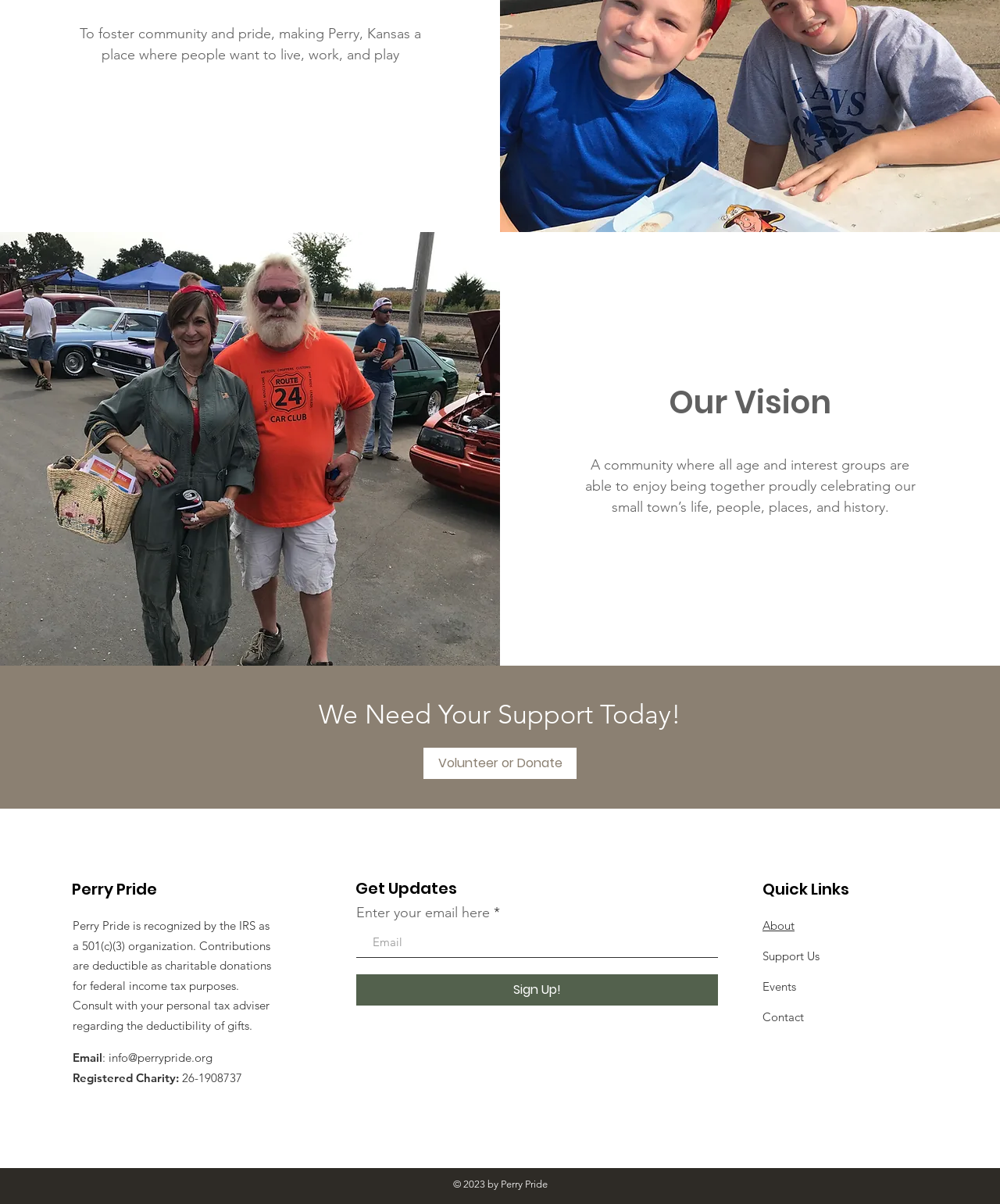Please find the bounding box coordinates of the section that needs to be clicked to achieve this instruction: "Enter email address".

[0.356, 0.77, 0.718, 0.796]